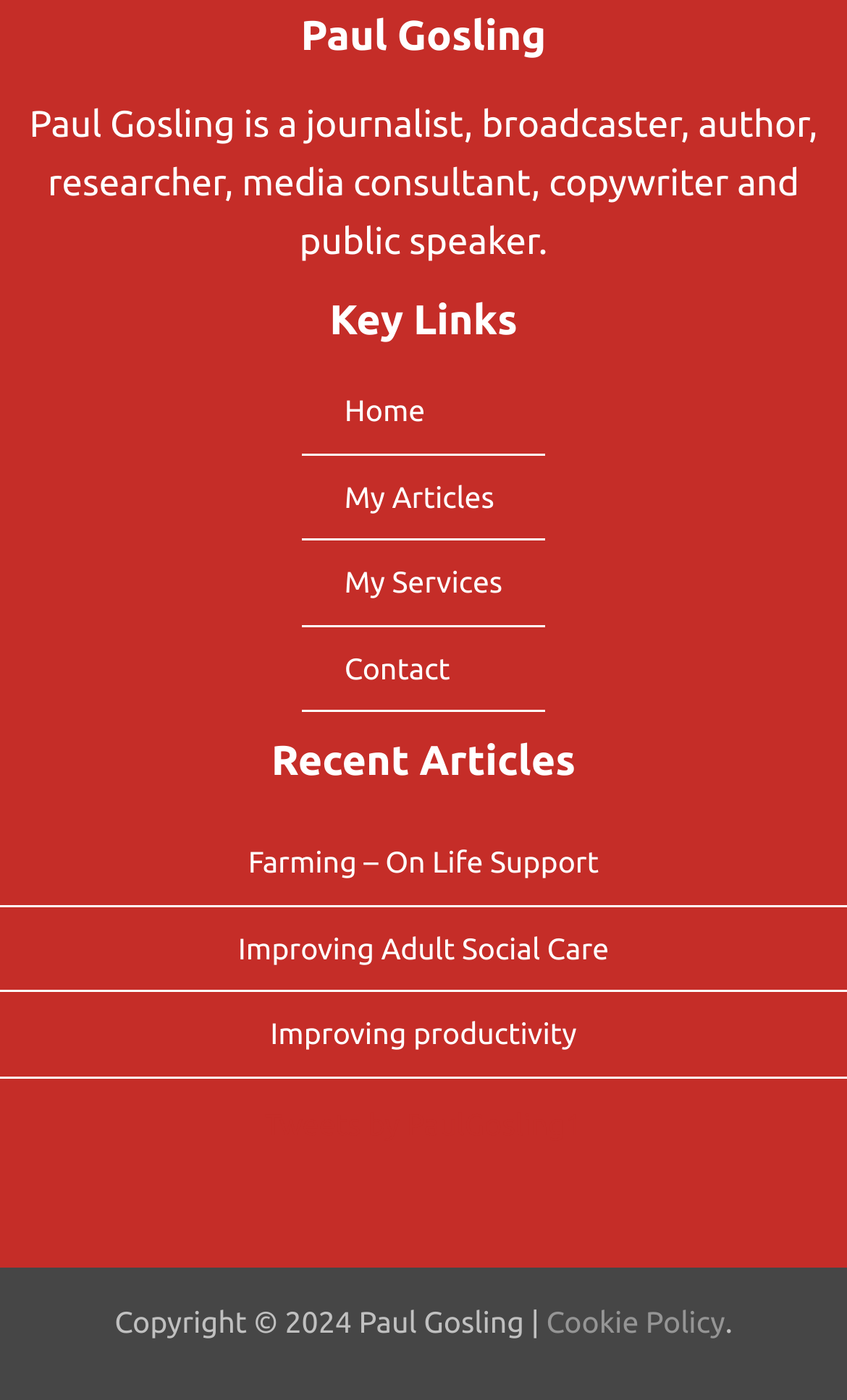Specify the bounding box coordinates for the region that must be clicked to perform the given instruction: "read recent article 'Farming – On Life Support'".

[0.293, 0.603, 0.707, 0.628]